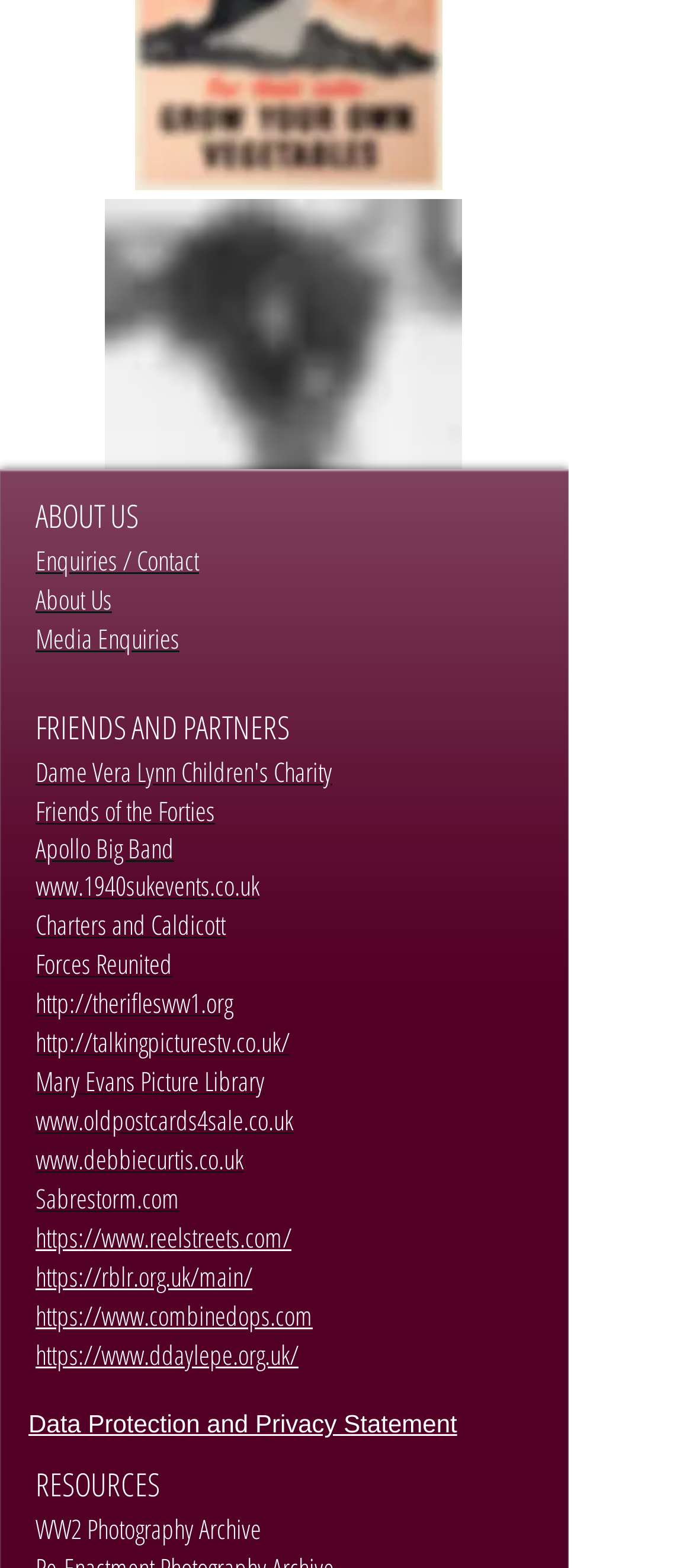Please identify the bounding box coordinates of the area that needs to be clicked to follow this instruction: "Visit Dame Vera Lynn Children's Charity website".

[0.051, 0.485, 0.479, 0.502]